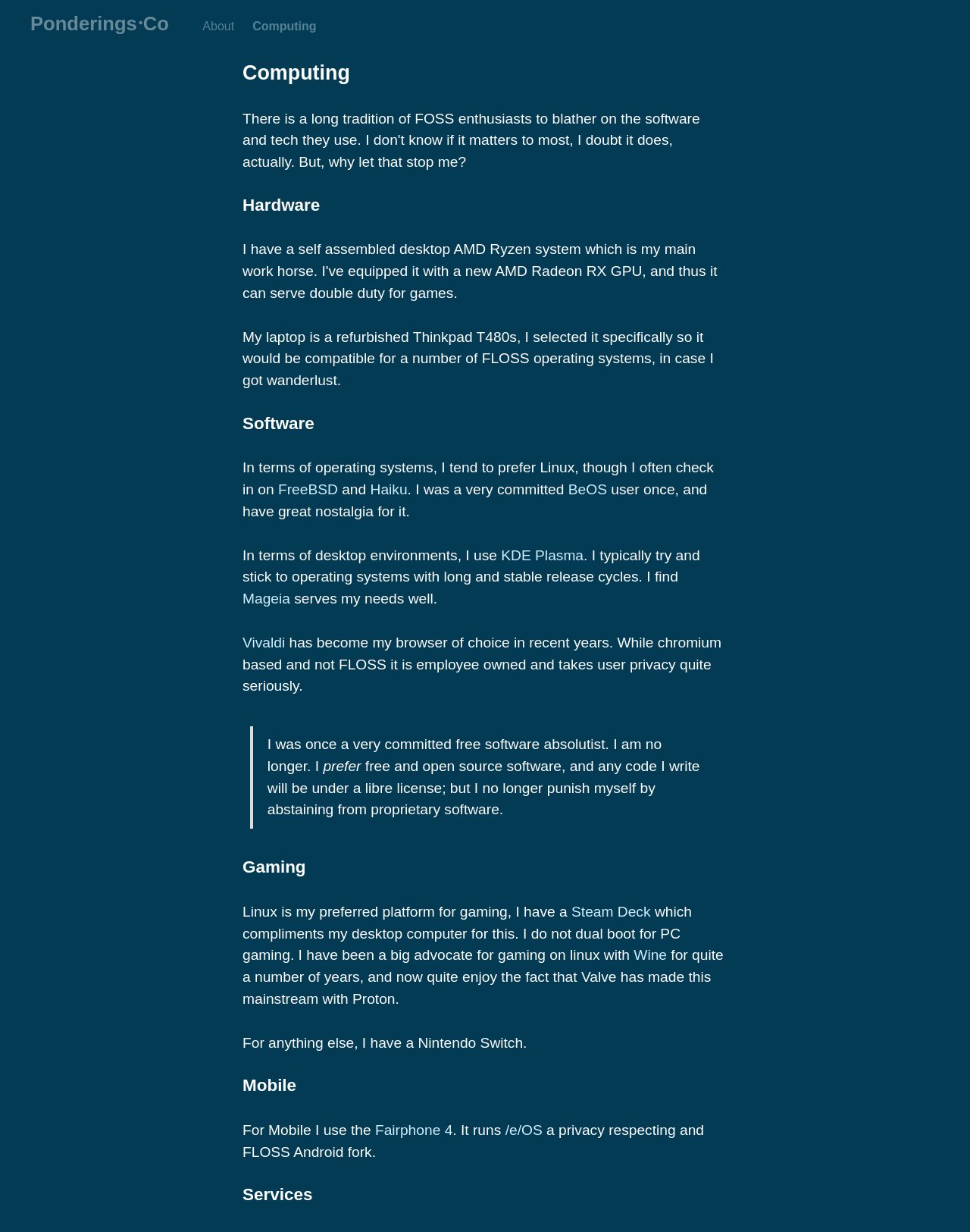What is the author's preferred operating system?
Please interpret the details in the image and answer the question thoroughly.

The author mentions that they tend to prefer Linux, though they often check in on other operating systems, such as FreeBSD and Haiku.